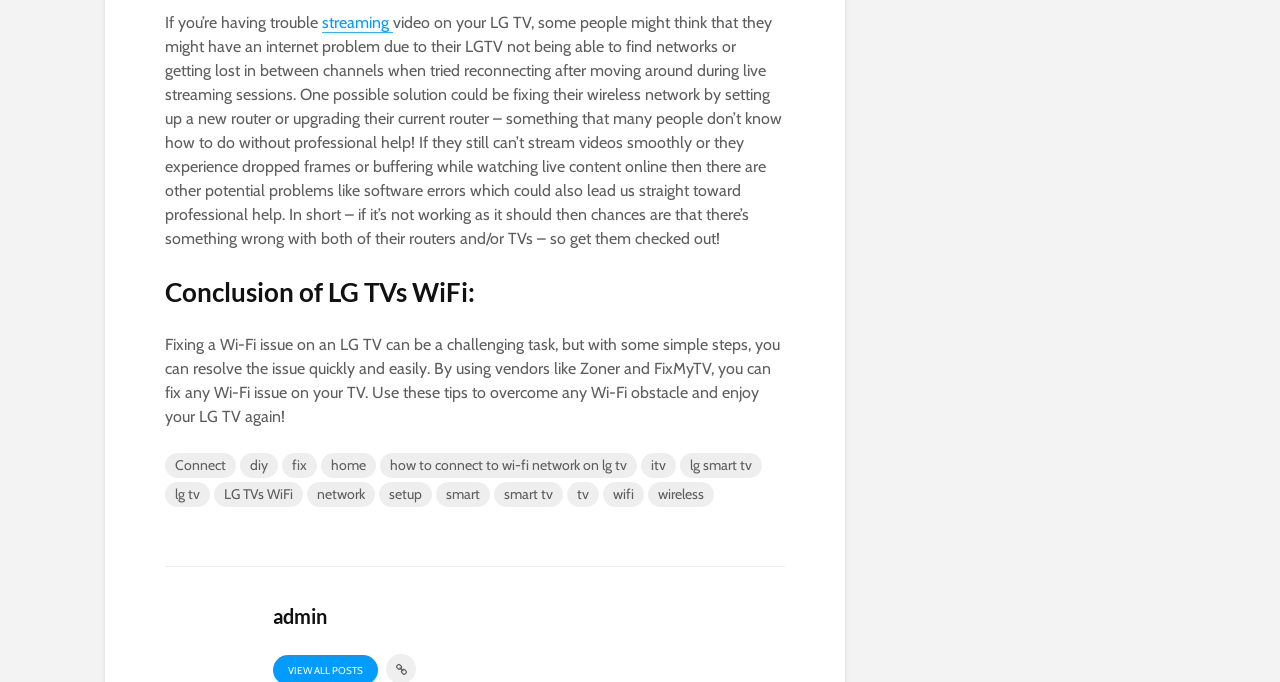What is suggested to fix Wi-Fi issues on LG TVs?
Provide a detailed and well-explained answer to the question.

According to the webpage, one possible solution to fix Wi-Fi issues on LG TVs is to set up a new router or upgrade the current one. This is mentioned in the context of troubleshooting steps to resolve Wi-Fi connectivity problems.